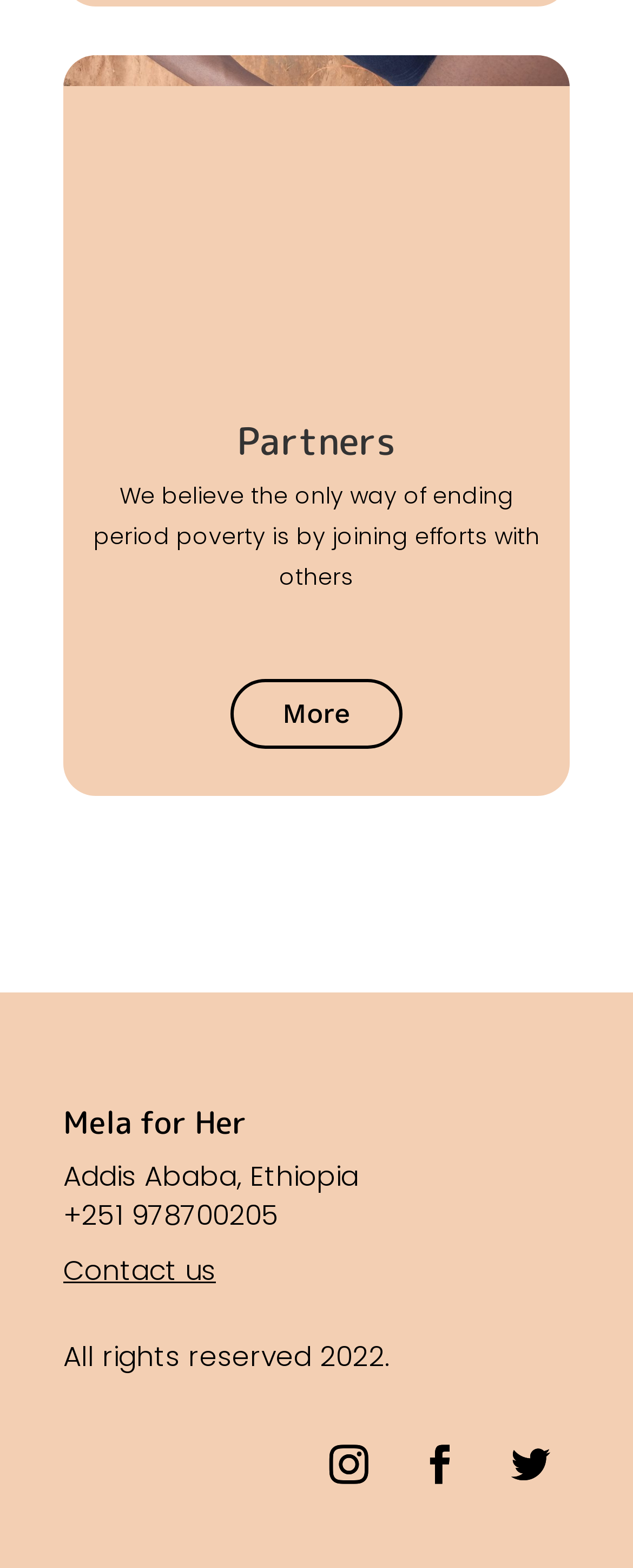Answer the following query concisely with a single word or phrase:
What is the name of the organization?

Mela for Her